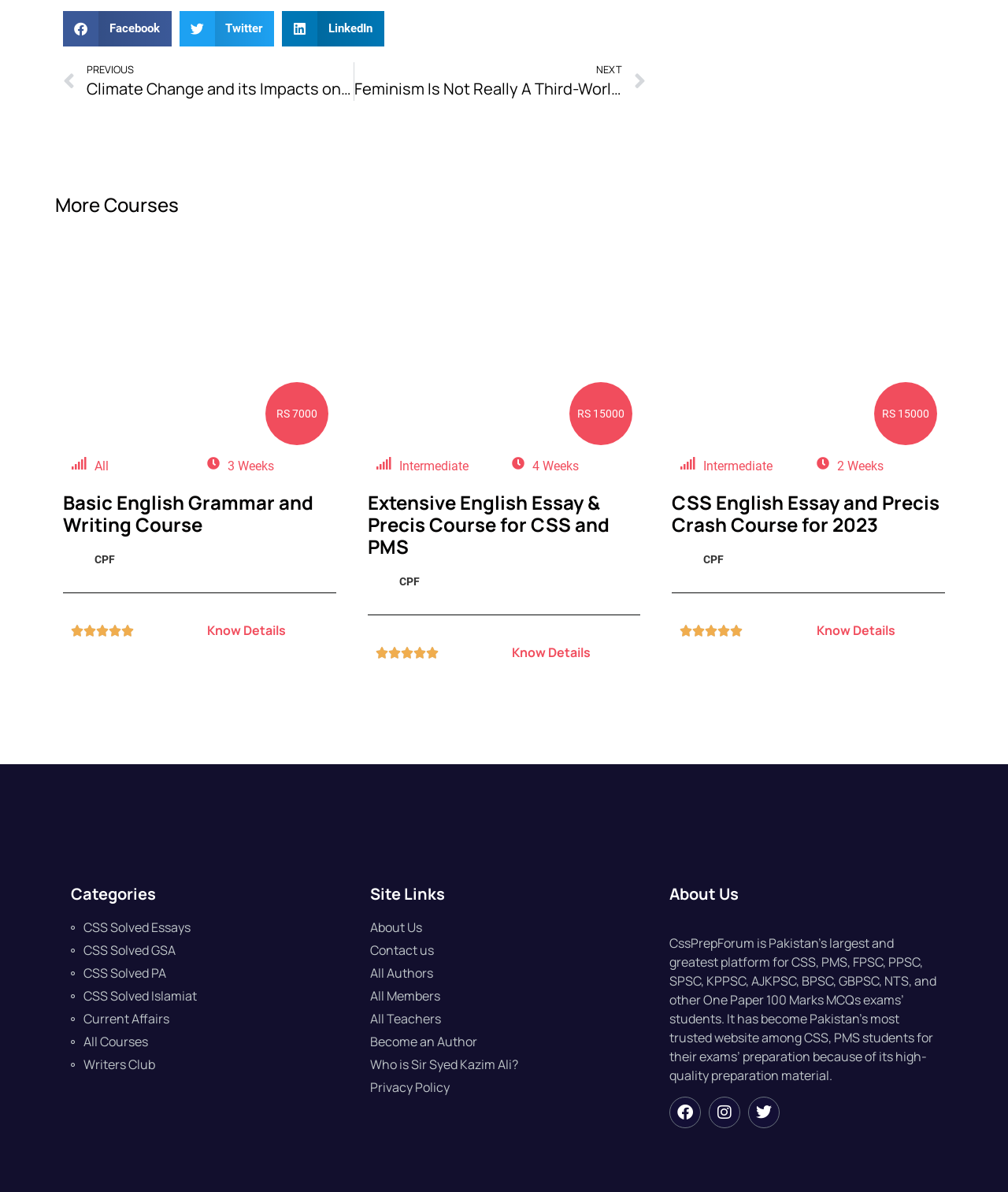Give a one-word or phrase response to the following question: How many social media links are available on this webpage?

3